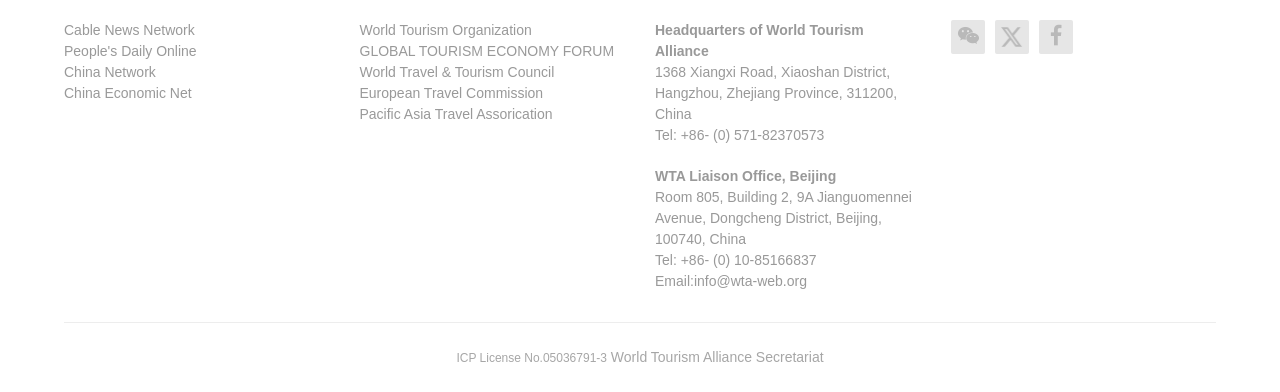Find the bounding box coordinates of the clickable element required to execute the following instruction: "Check ICP License information". Provide the coordinates as four float numbers between 0 and 1, i.e., [left, top, right, bottom].

[0.357, 0.894, 0.474, 0.93]